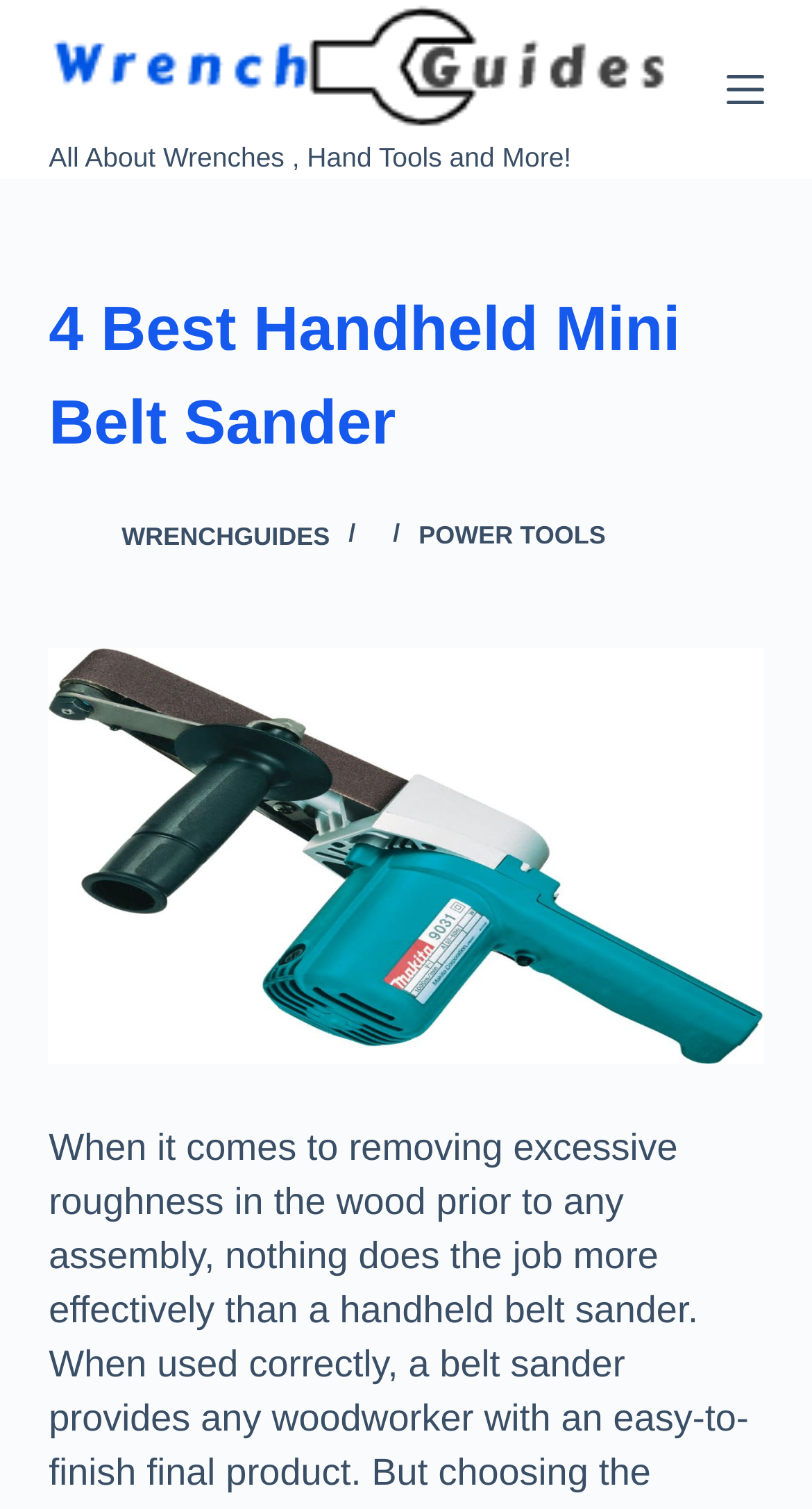Predict the bounding box coordinates for the UI element described as: "parent_node: WRENCHGUIDES". The coordinates should be four float numbers between 0 and 1, presented as [left, top, right, bottom].

[0.06, 0.337, 0.124, 0.372]